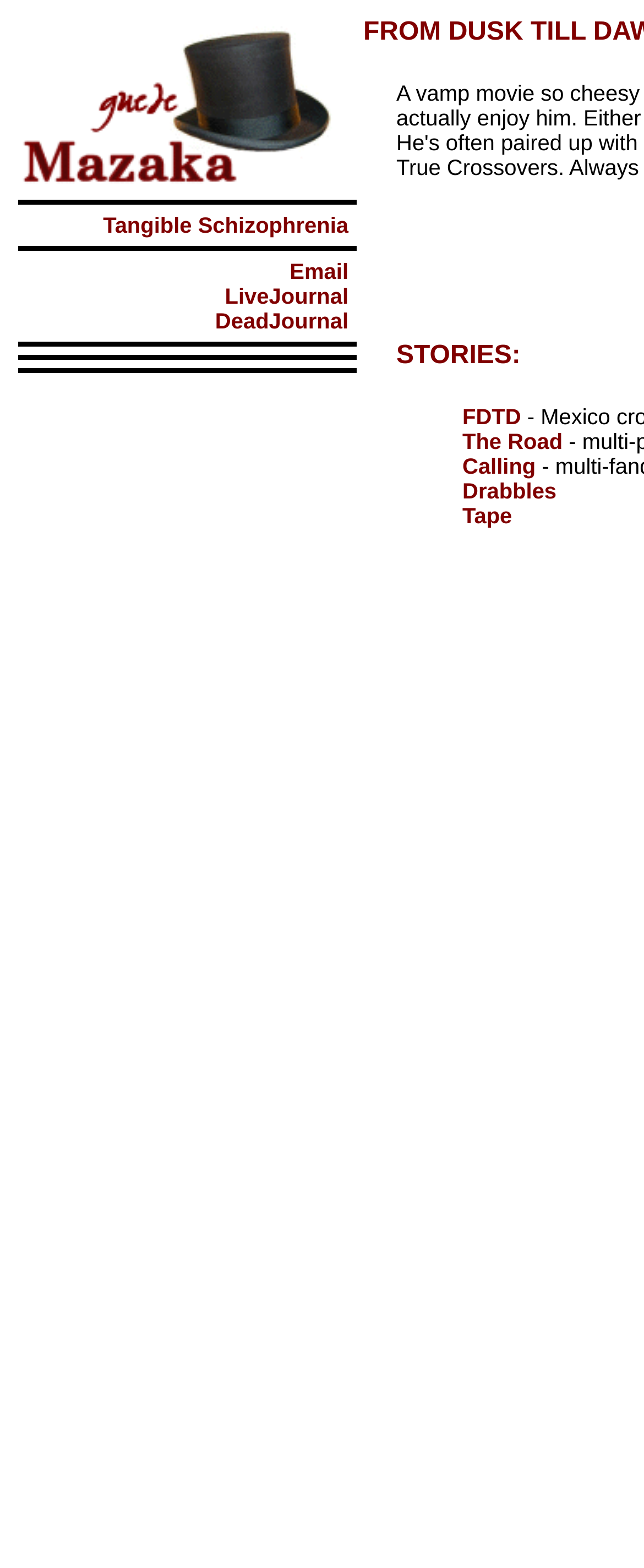Locate the bounding box coordinates of the area that needs to be clicked to fulfill the following instruction: "Open the DeadJournal page". The coordinates should be in the format of four float numbers between 0 and 1, namely [left, top, right, bottom].

[0.334, 0.197, 0.541, 0.213]